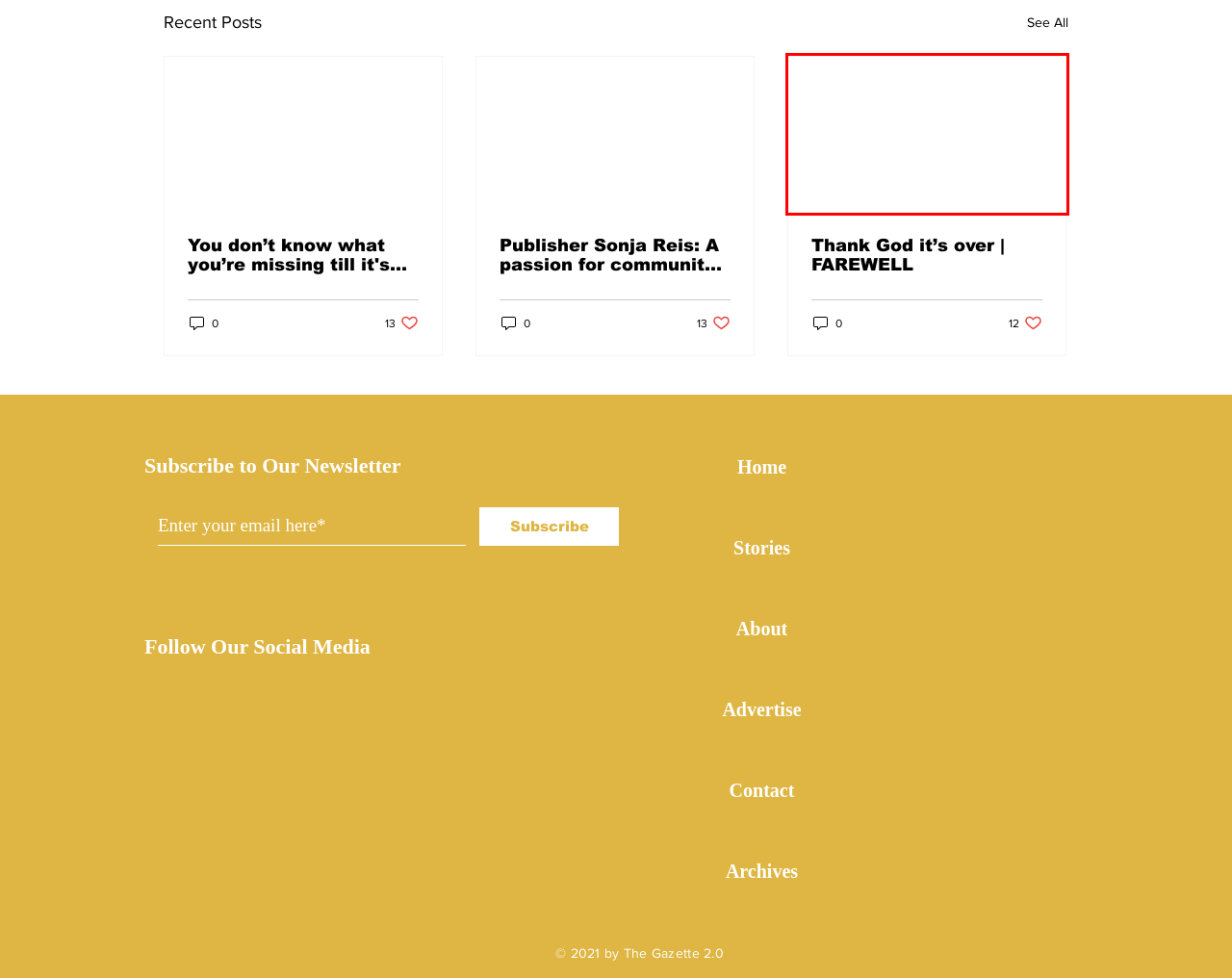Given a screenshot of a webpage with a red bounding box, please pick the webpage description that best fits the new webpage after clicking the element inside the bounding box. Here are the candidates:
A. Home | Gazette 2.0
B. Opinion
C. Publisher Sonja Reis: A passion for community journalism | FAREWELL
D. Stories | Gazette 2.0
E. About | Gazette 2.0
F. Cart Page | Gazette 2.0
G. You don’t know what you’re missing till it's gone | FAREWELL
H. Thank God it’s over | FAREWELL

H